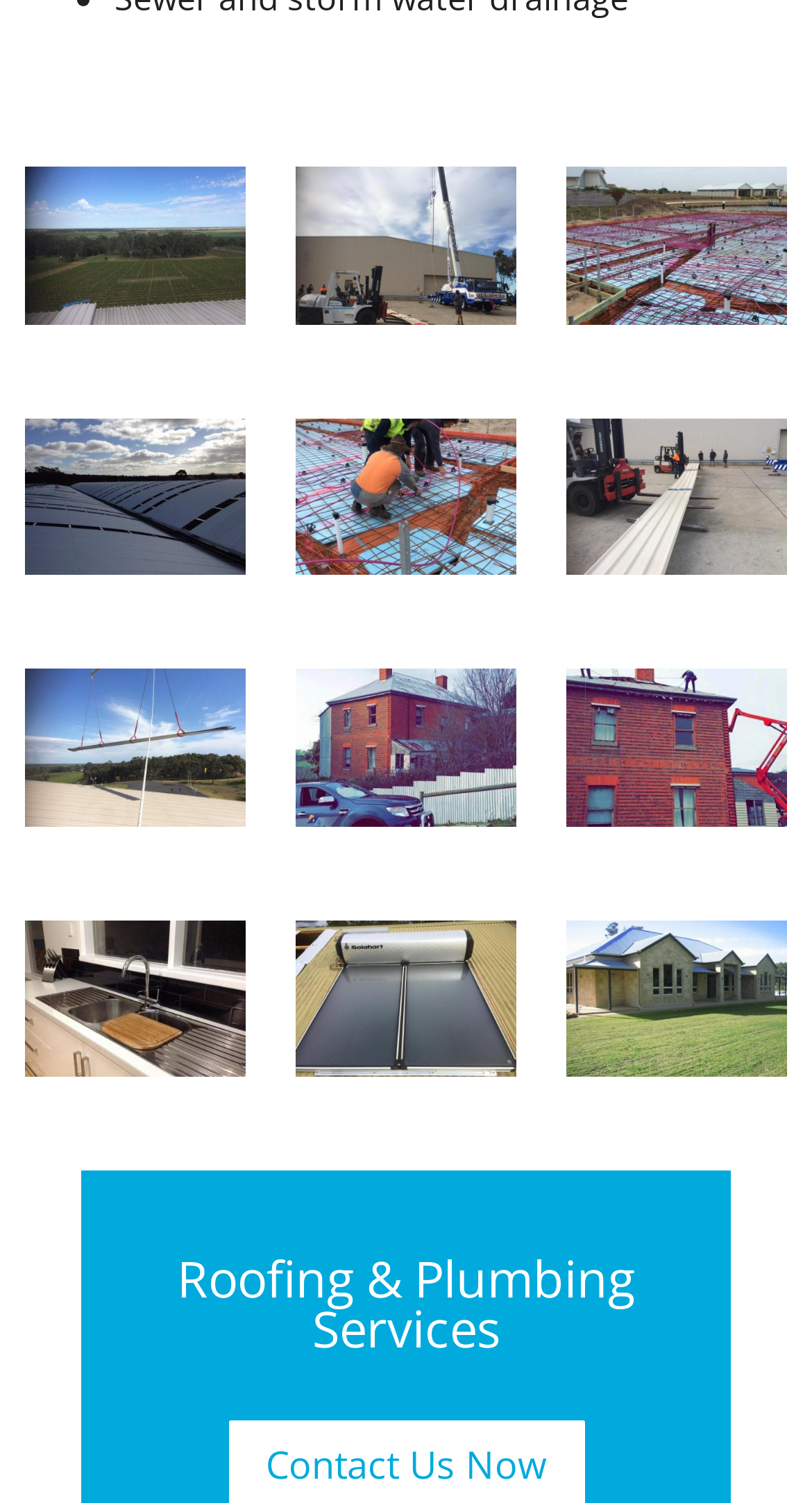Refer to the image and provide an in-depth answer to the question: 
What is the horizontal position of the heading?

I compared the x1 and x2 coordinates of the heading element, and its x1 value is 0.203, which is closer to the center of the webpage than the left or right edges. Therefore, the heading is horizontally centered on the webpage.